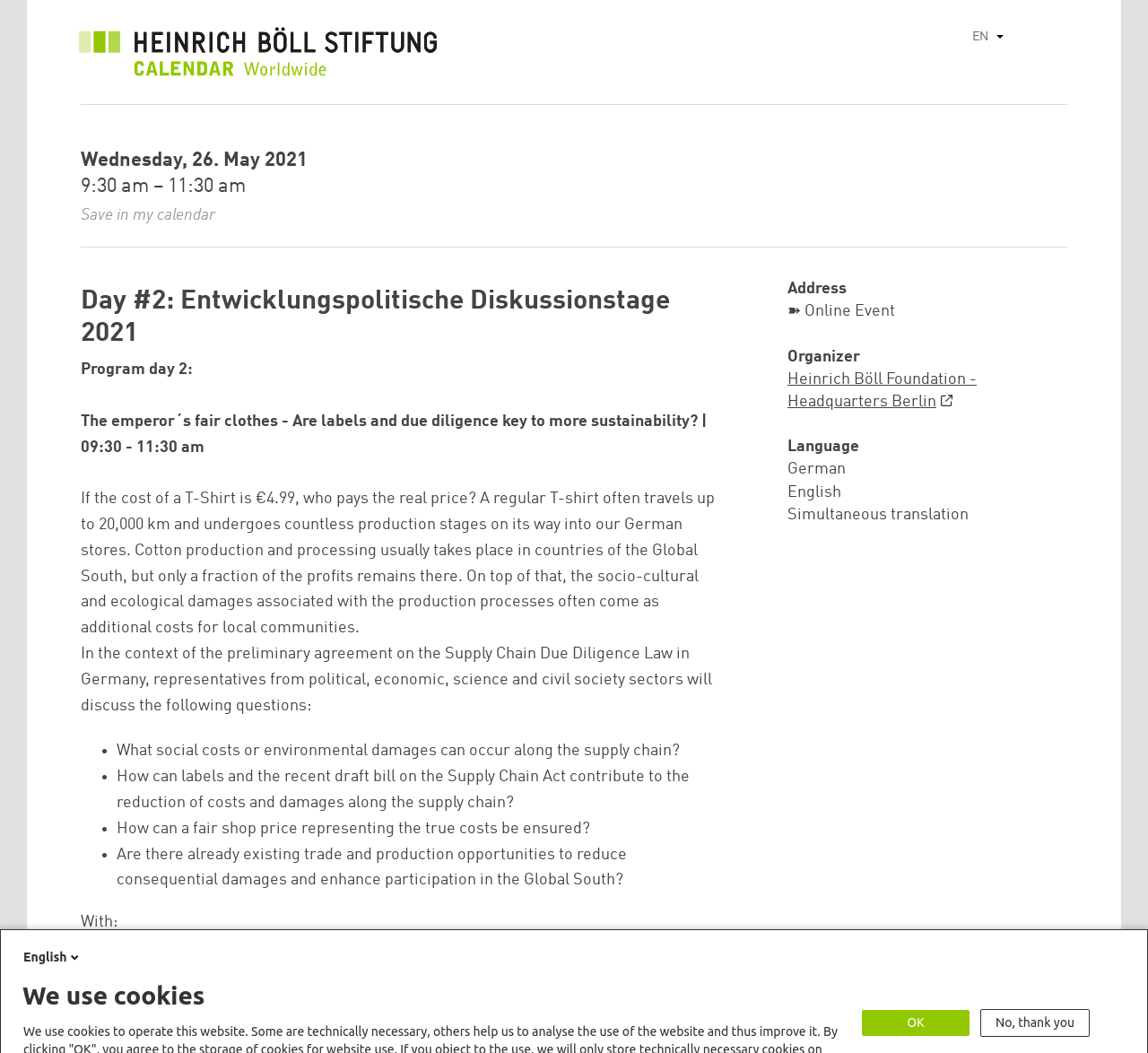Provide a comprehensive description of the webpage.

This webpage appears to be an event page for a discussion on sustainability and supply chain management. At the top left corner, there is a logo of the Heinrich Böll Stiftung Calendar, and next to it, a link to skip to the main content. On the top right corner, there is a language selection option with "EN" displayed.

Below the language selection, there is a description list that provides details about the event. The event title, "Day #2: Entwicklungspolitische Diskussionstage 2021", is displayed prominently, followed by the date and time of the event, "Wednesday, 26. May 2021, 9:30 am – 11:30 am". There is also a link to save the event in one's calendar.

The main content of the page is divided into sections. The first section describes the event, with a title "The emperor´s fair clothes - Are labels and due diligence key to more sustainability?" and a brief summary of the discussion topic. The text explains the issue of cheap T-shirts and the environmental and social costs associated with their production.

The next section lists the questions that will be discussed during the event, including the social costs and environmental damages along the supply chain, the role of labels and the Supply Chain Act in reducing costs and damages, and how to ensure a fair shop price that represents the true costs.

Below this section, there is a list of speakers, including Anosha Wahidi from the Bundesministerium für Wirtschaftliche Zusammenarbeit und Entwicklung (BMZ).

On the right side of the page, there are three description lists that provide additional information about the event. The first list displays the address of the event, which is an online event. The second list shows the organizer of the event, which is the Heinrich Böll Foundation - Headquarters Berlin. The third list displays the language options for the event, which are German, English, and simultaneous translation.

At the bottom of the page, there is a cookie notification with a heading "We use cookies" and two buttons to either accept or decline the use of cookies.